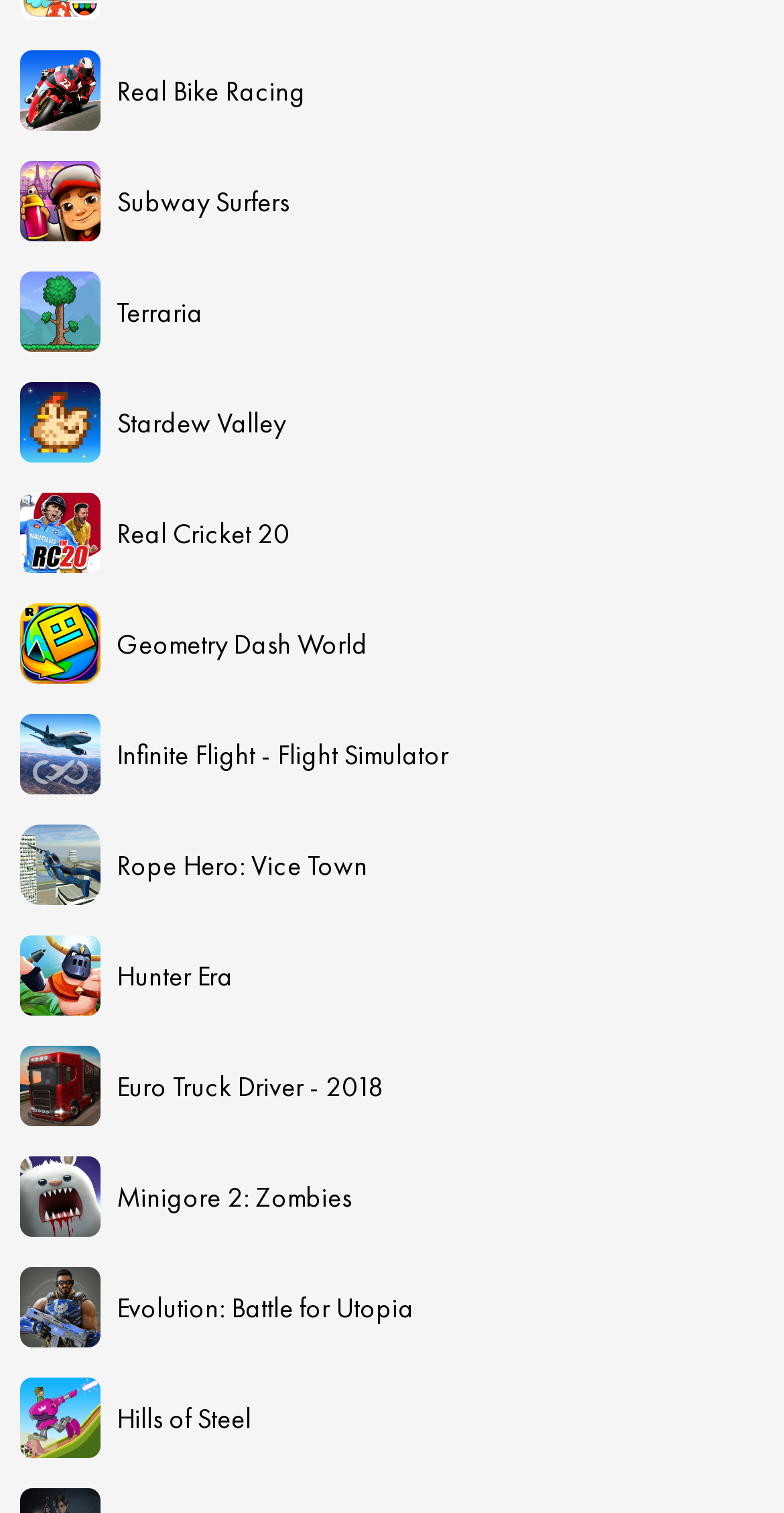Identify the bounding box coordinates for the UI element described by the following text: "繁體中文". Provide the coordinates as four float numbers between 0 and 1, in the format [left, top, right, bottom].

None